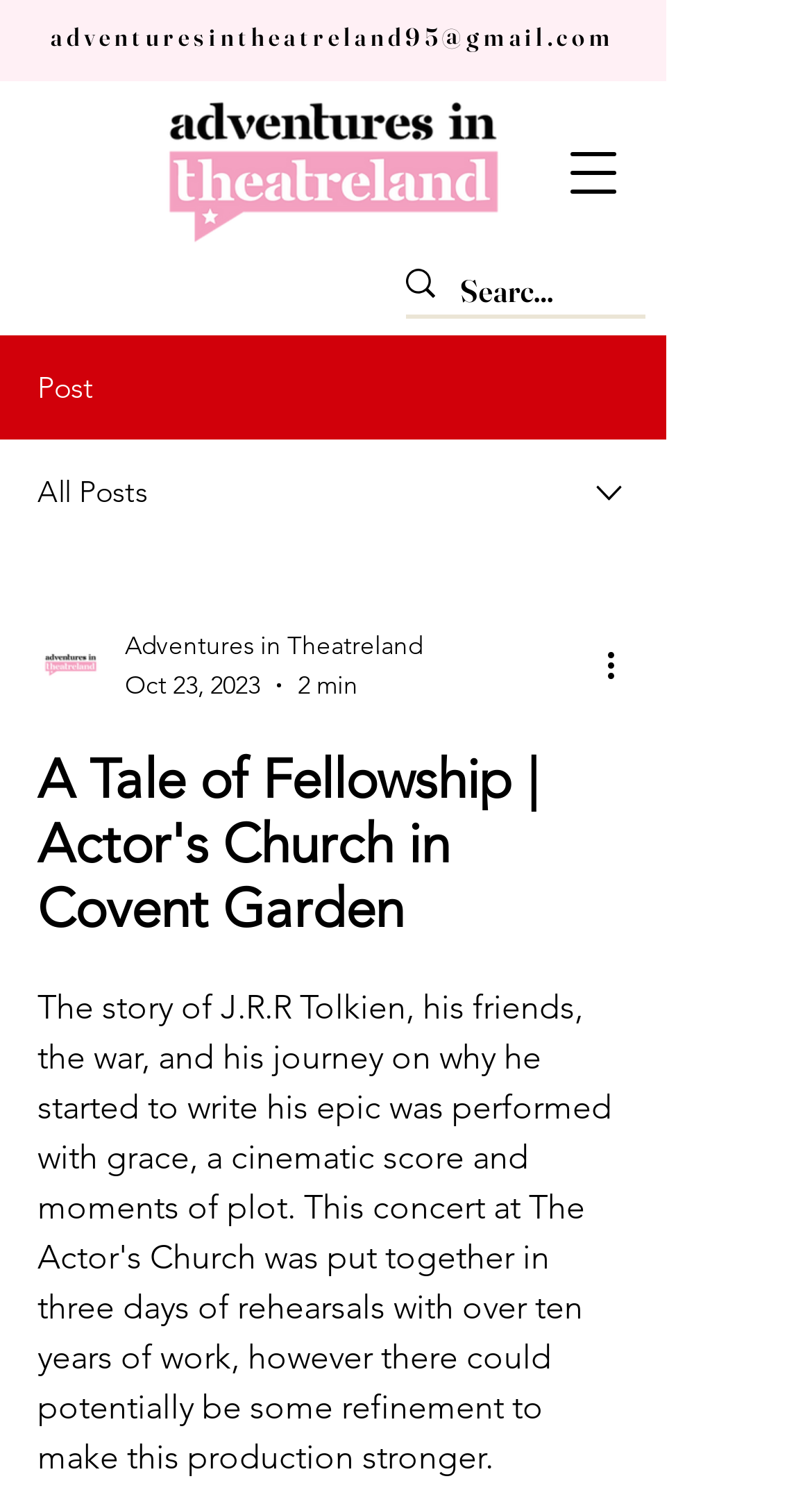What is the search box placeholder text?
Look at the screenshot and provide an in-depth answer.

I found the search box by looking at the searchbox element with the text 'Search...' which has a bounding box coordinate of [0.567, 0.167, 0.697, 0.219]. The placeholder text is 'Search...'.